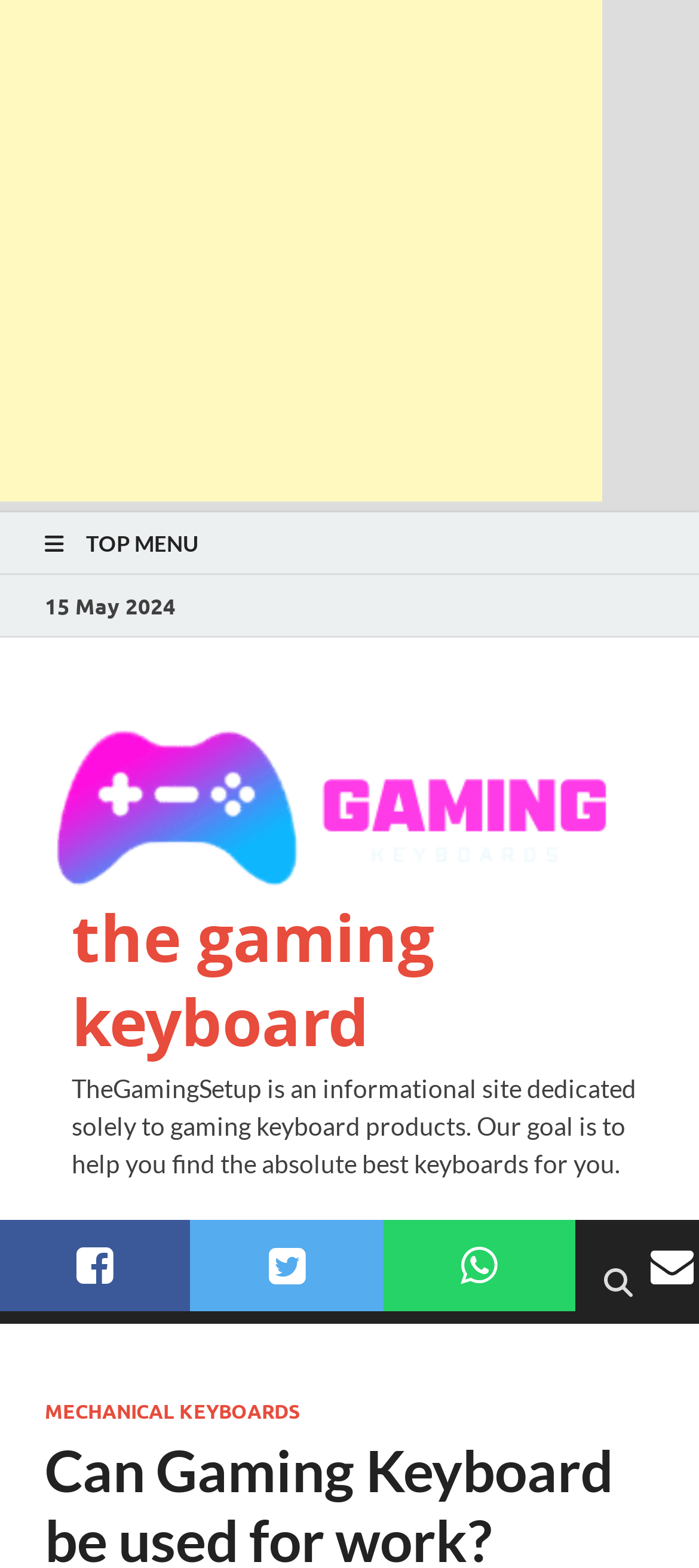What is the date of the latest article?
Carefully analyze the image and provide a detailed answer to the question.

I found the date of the latest article by looking at the StaticText element with the content '15 May 2024' which is located at the top of the webpage, indicating the date of the latest article.